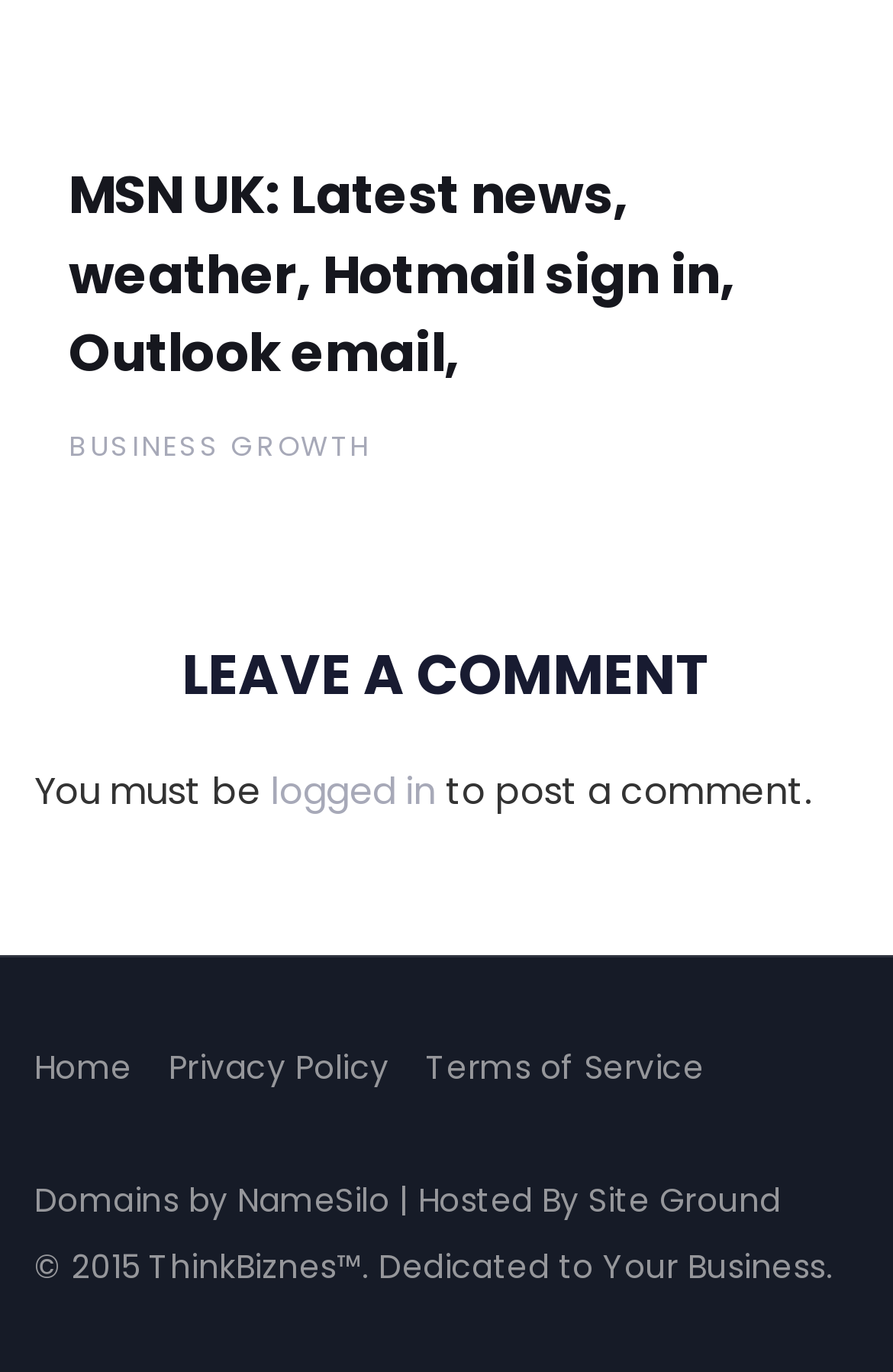What is required to post a comment? Based on the image, give a response in one word or a short phrase.

Logged in